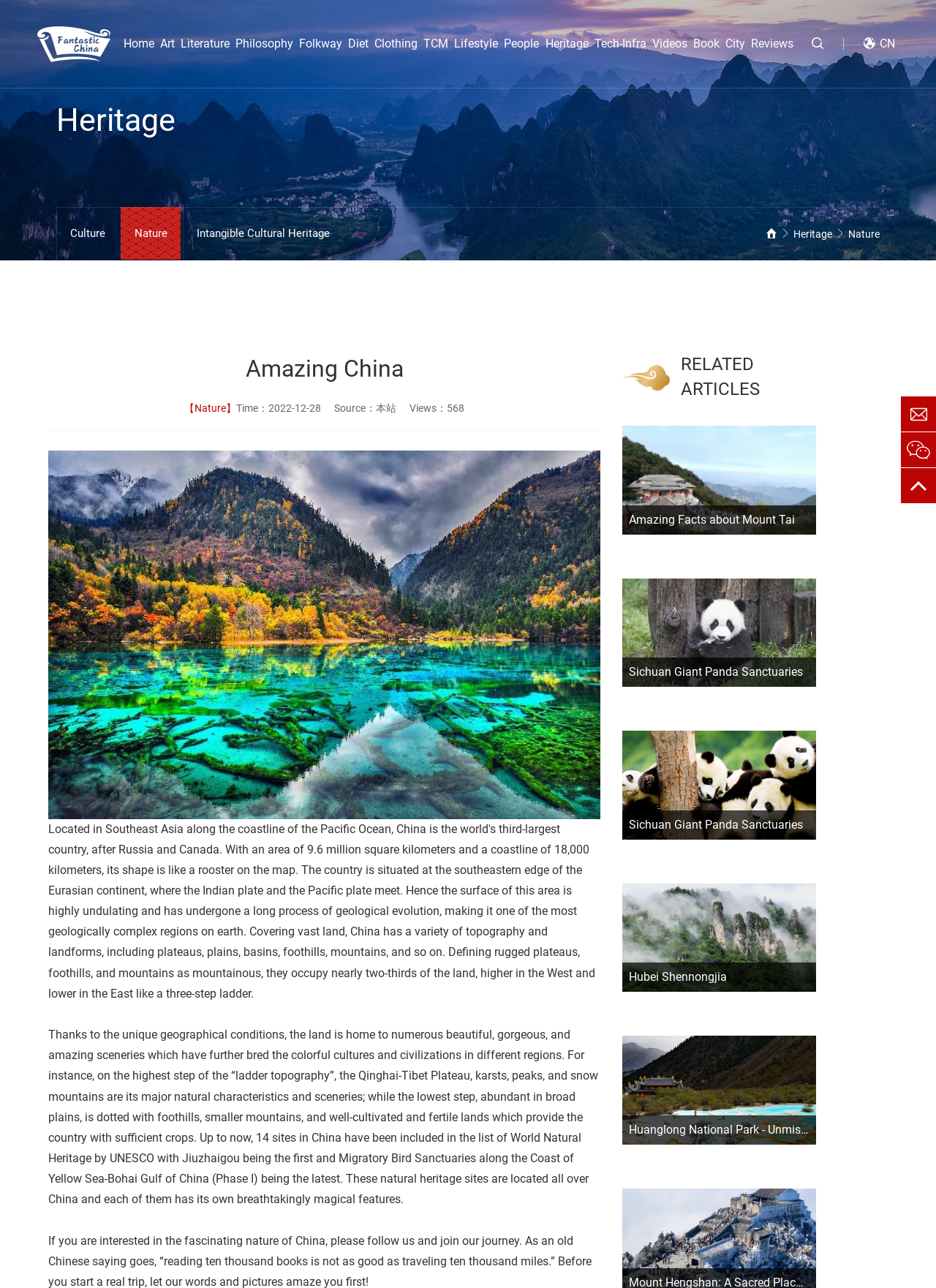What is the country being described?
Using the visual information from the image, give a one-word or short-phrase answer.

China